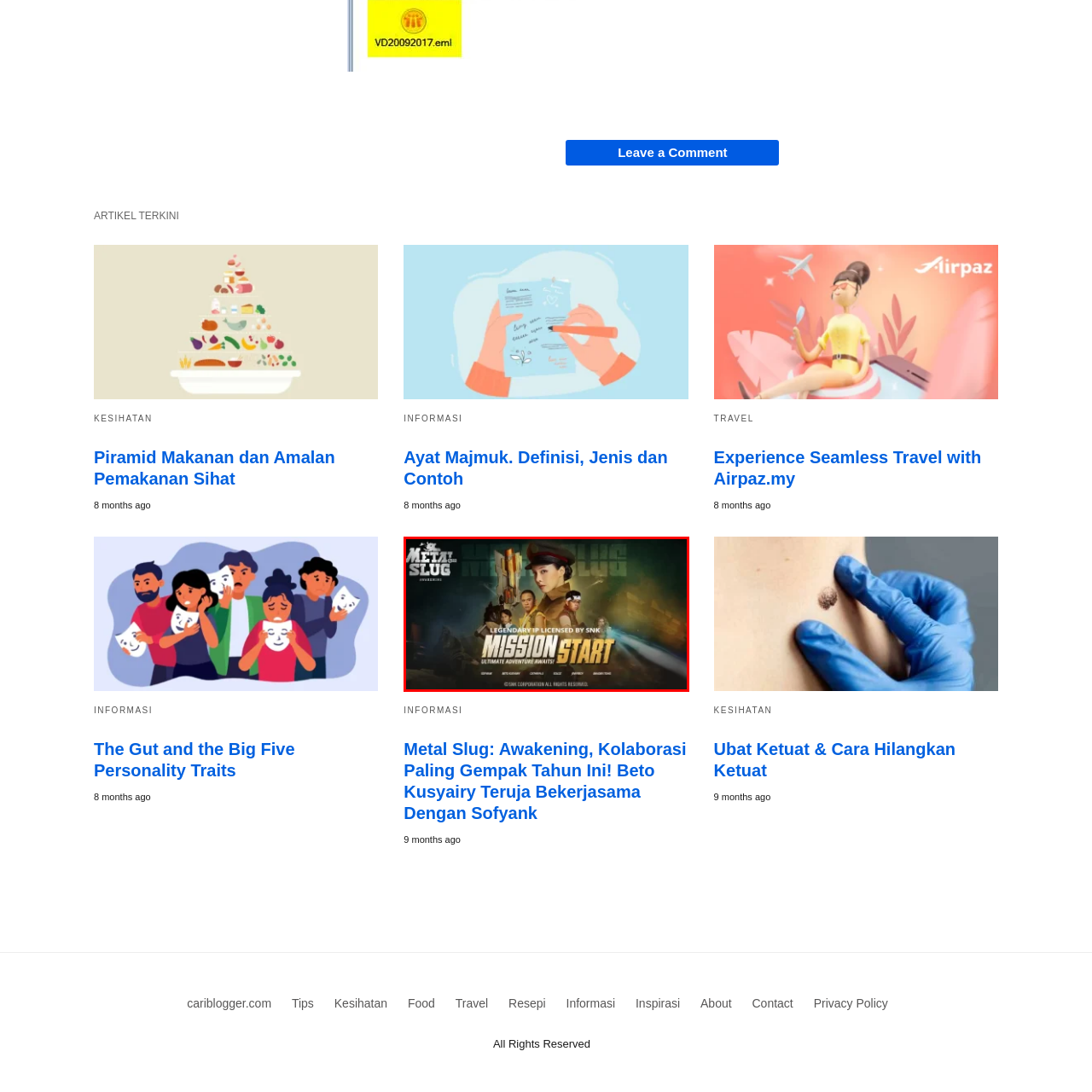Analyze the image surrounded by the red box and respond concisely: What is highlighted by the phrase 'LEGENDARY IP LICENSED BY SNK'?

Game's heritage